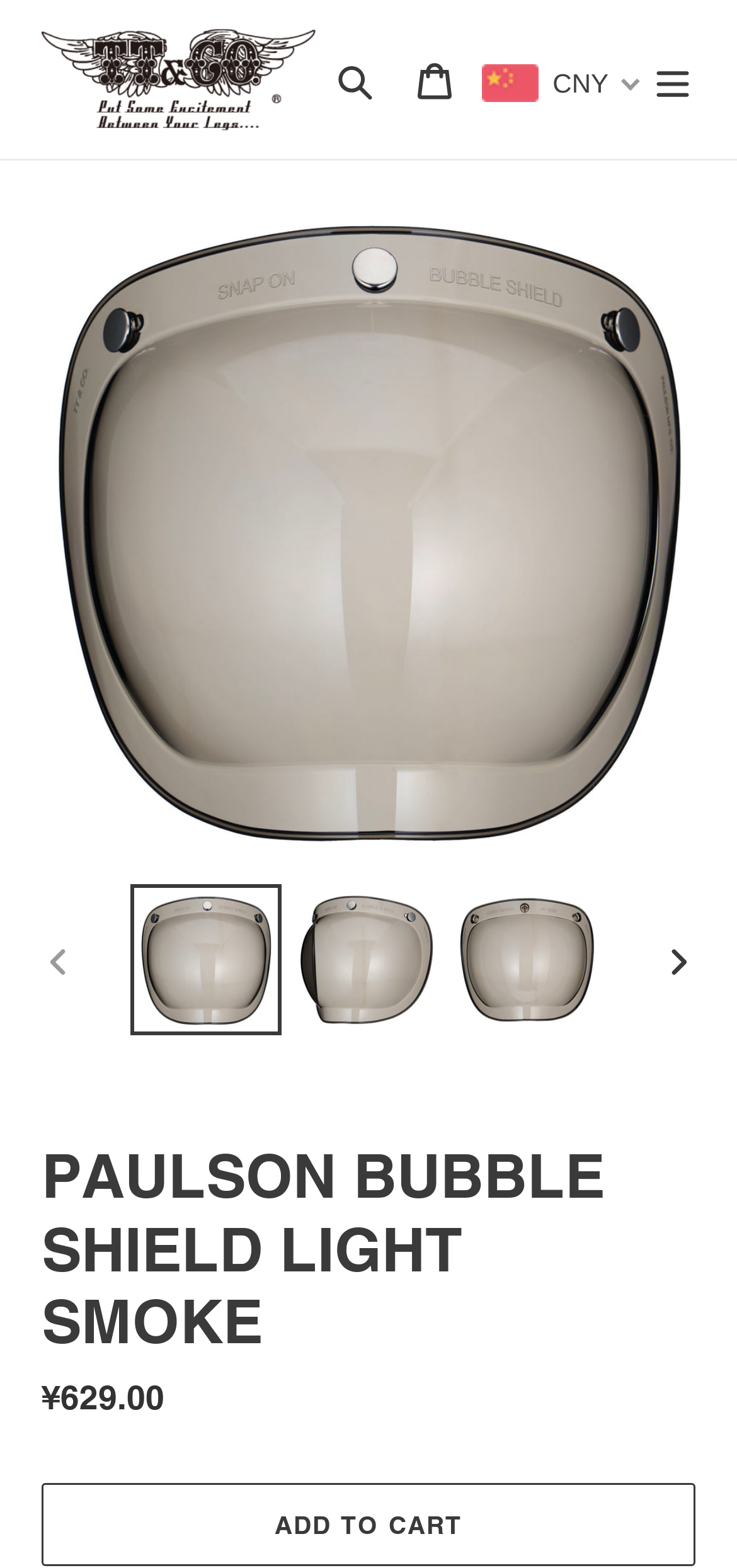What is the name of the product?
Please ensure your answer is as detailed and informative as possible.

I found the answer by looking at the heading element on the webpage, which contains the text 'PAULSON BUBBLE SHIELD LIGHT SMOKE'.